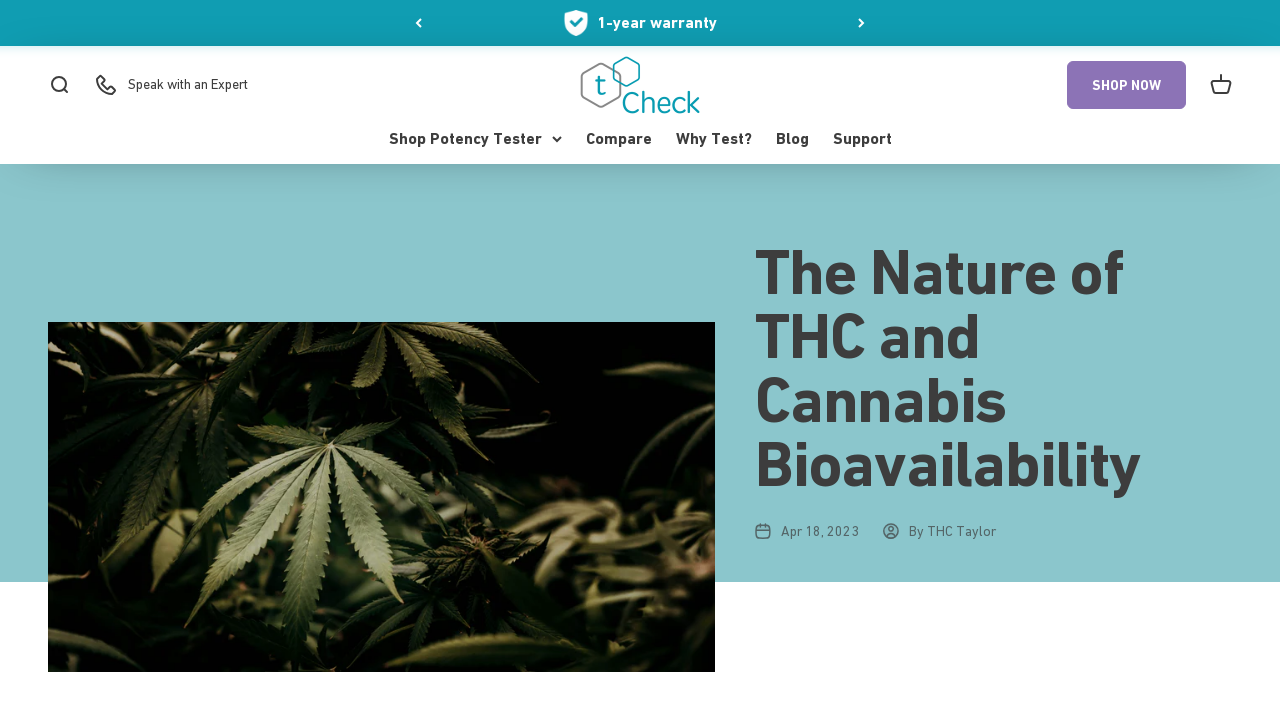Bounding box coordinates are given in the format (top-left x, top-left y, bottom-right x, bottom-right y). All values should be floating point numbers between 0 and 1. Provide the bounding box coordinate for the UI element described as: Why Test?

[0.528, 0.18, 0.587, 0.207]